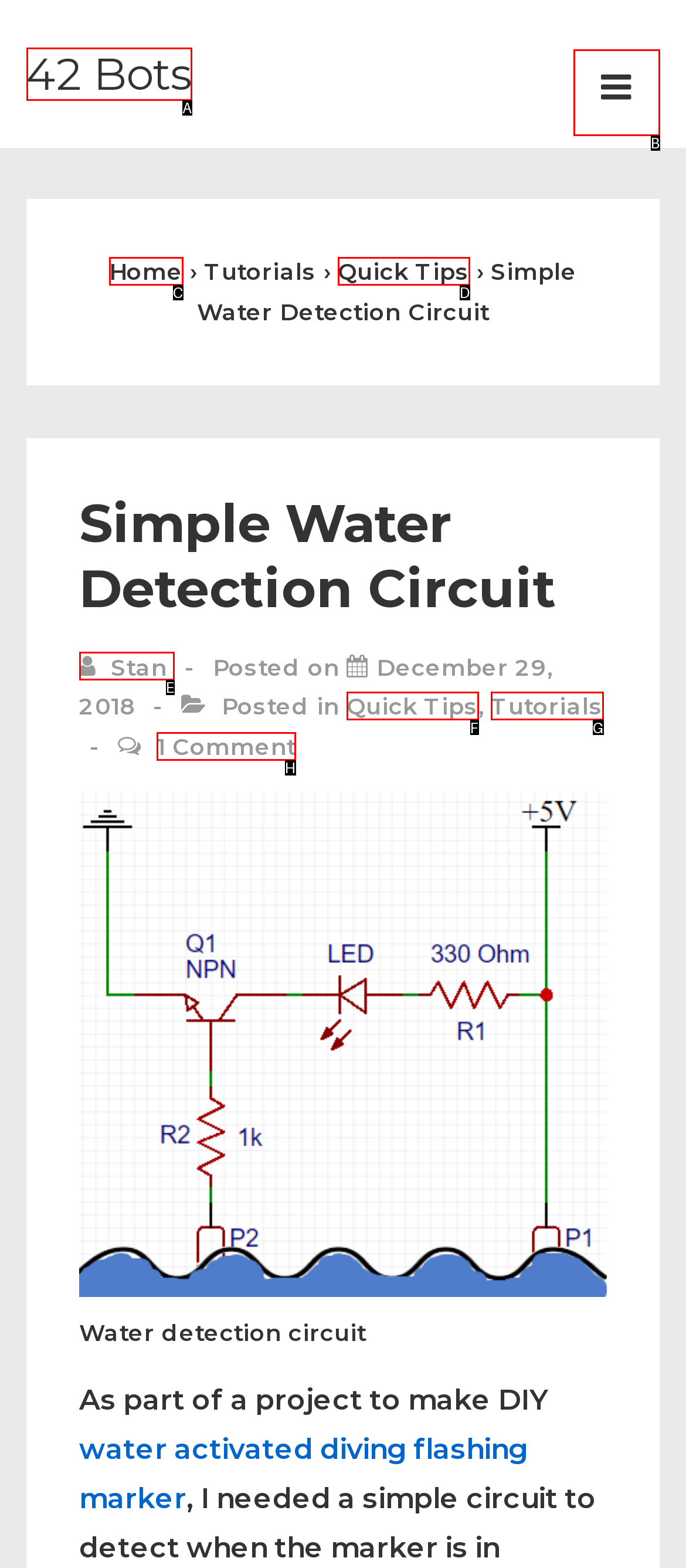With the description: Quick Tips, find the option that corresponds most closely and answer with its letter directly.

D